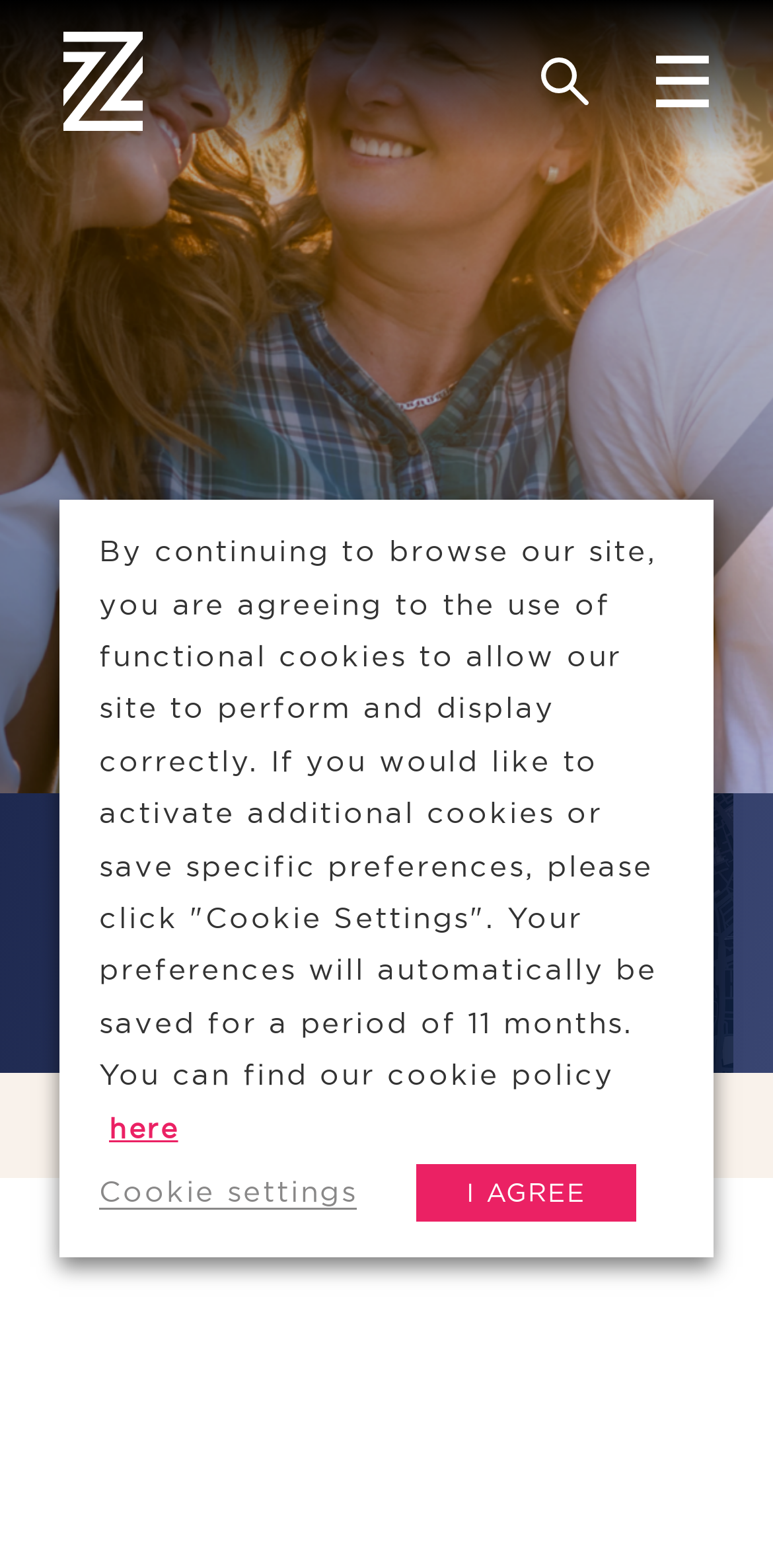Locate the bounding box coordinates of the element that needs to be clicked to carry out the instruction: "Sign up for Insight". The coordinates should be given as four float numbers ranging from 0 to 1, i.e., [left, top, right, bottom].

[0.365, 0.704, 0.635, 0.731]